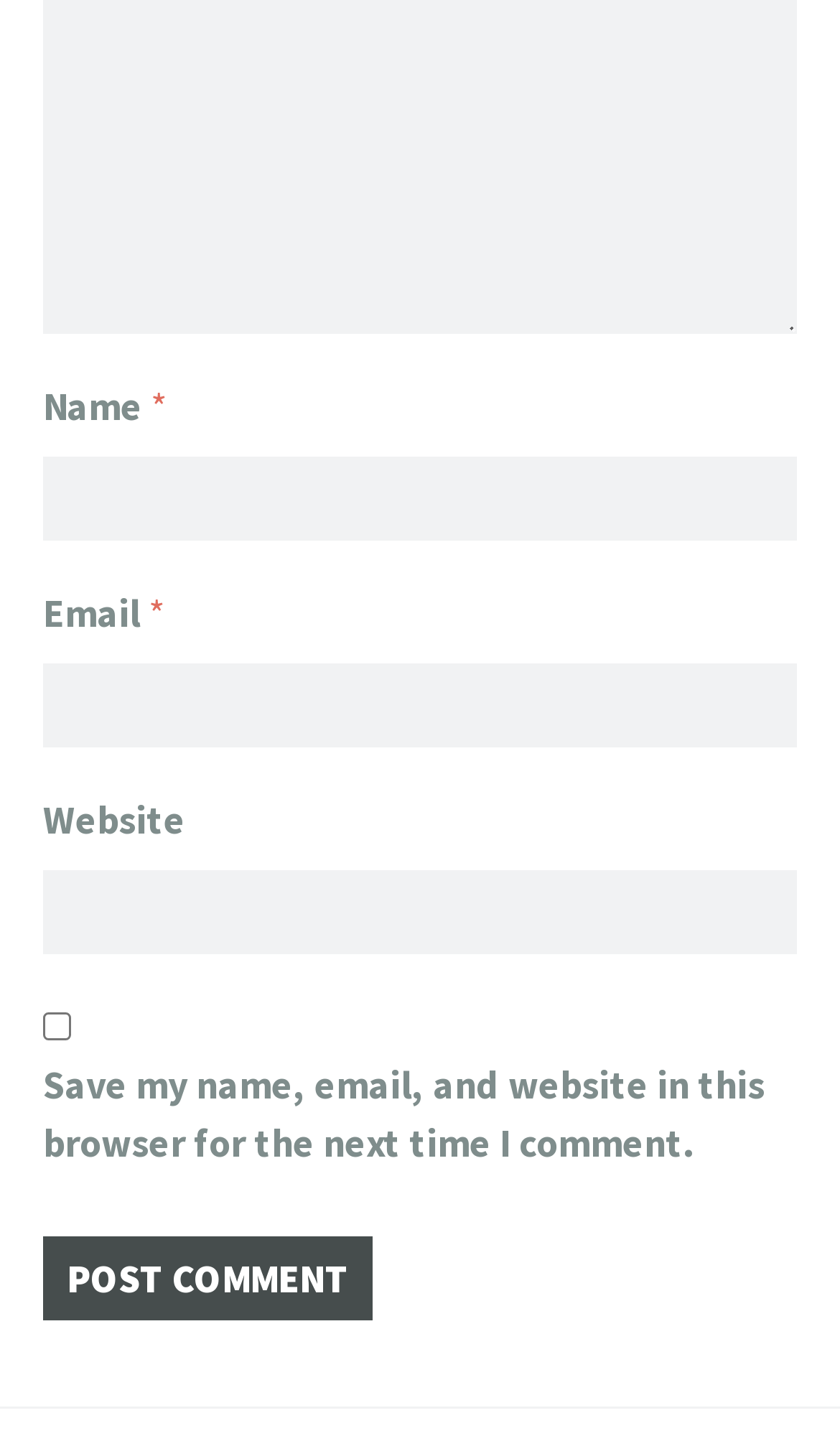Please specify the bounding box coordinates in the format (top-left x, top-left y, bottom-right x, bottom-right y), with all values as floating point numbers between 0 and 1. Identify the bounding box of the UI element described by: parent_node: Email * aria-describedby="email-notes" name="email"

[0.051, 0.458, 0.949, 0.516]